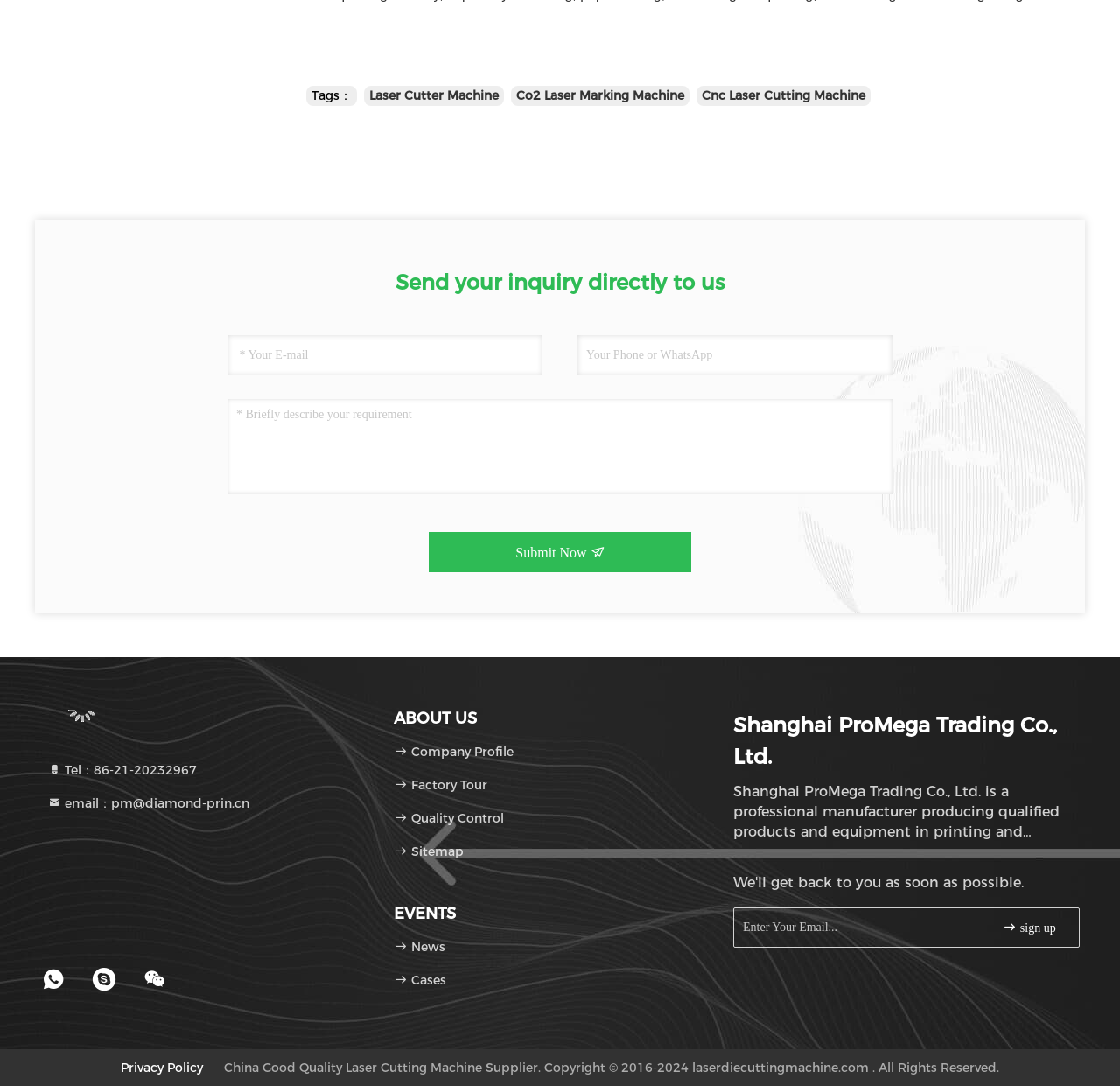Provide a brief response to the question below using a single word or phrase: 
What is the main industry of the company?

Printing and packaging